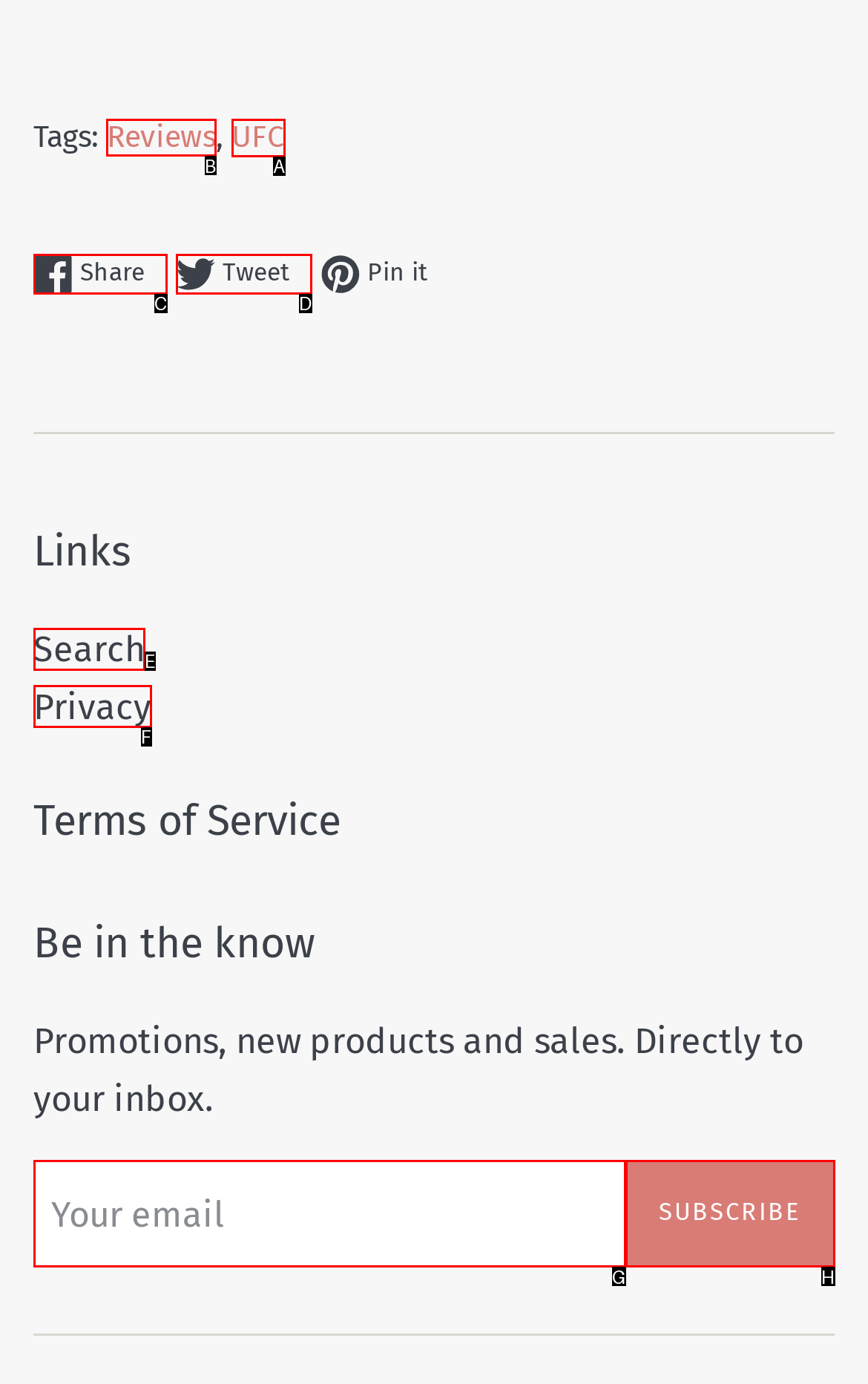Please identify the correct UI element to click for the task: Click on Reviews Respond with the letter of the appropriate option.

B